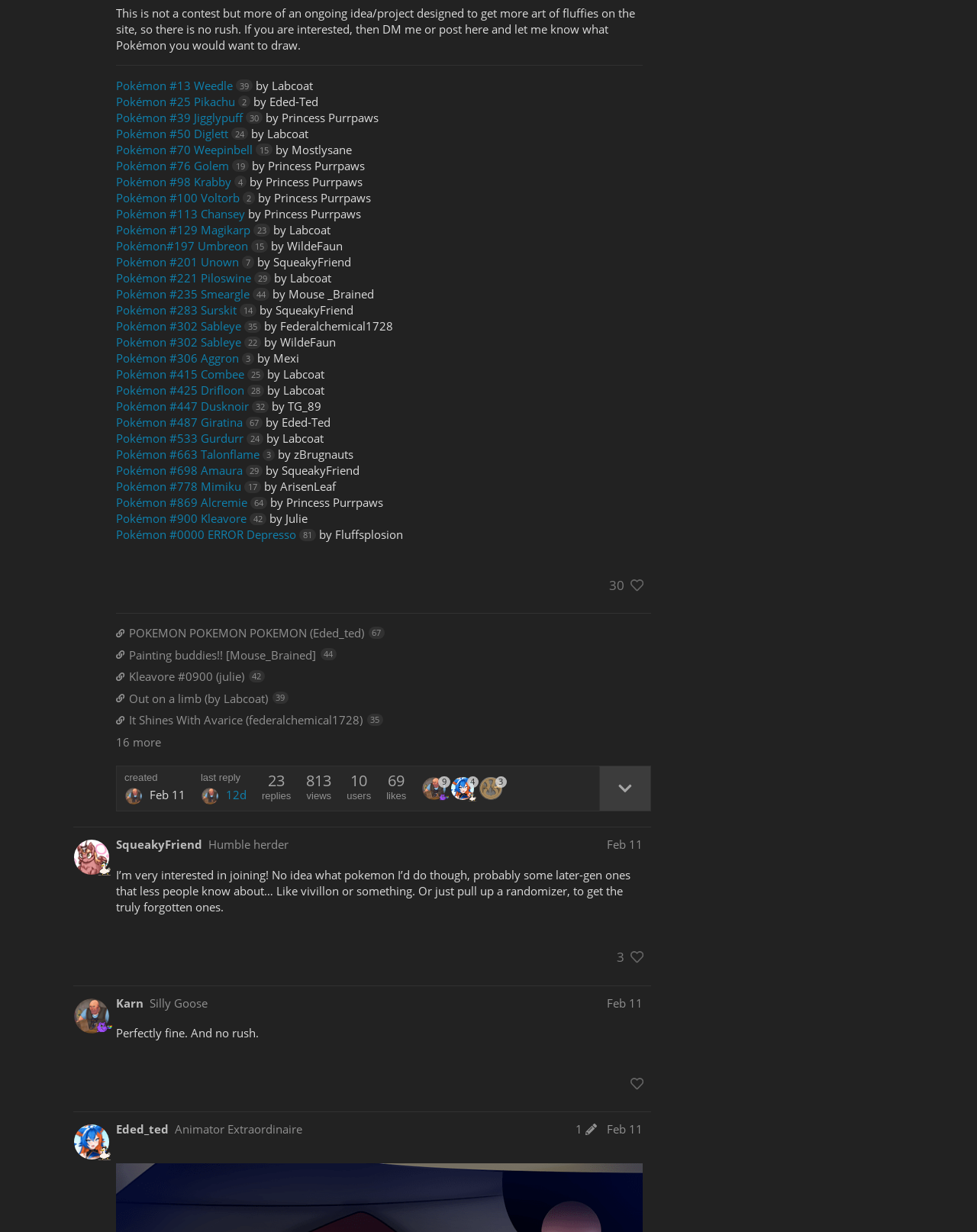Analyze the image and give a detailed response to the question:
Who drew Pokémon #13 Weedle?

I looked at the text next to the link 'Pokémon #13 Weedle 39' and found the name 'Labcoat'.